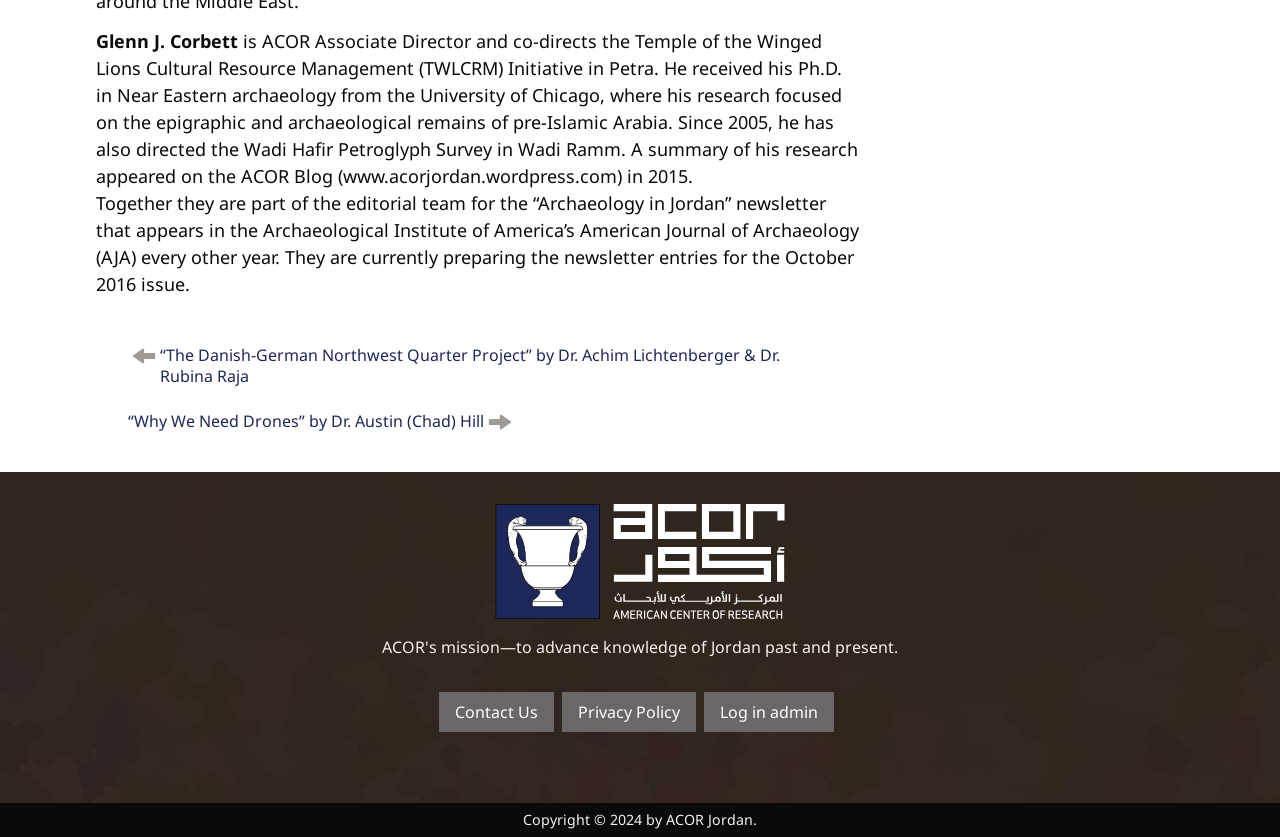Given the element description "Contact Us" in the screenshot, predict the bounding box coordinates of that UI element.

[0.343, 0.827, 0.432, 0.875]